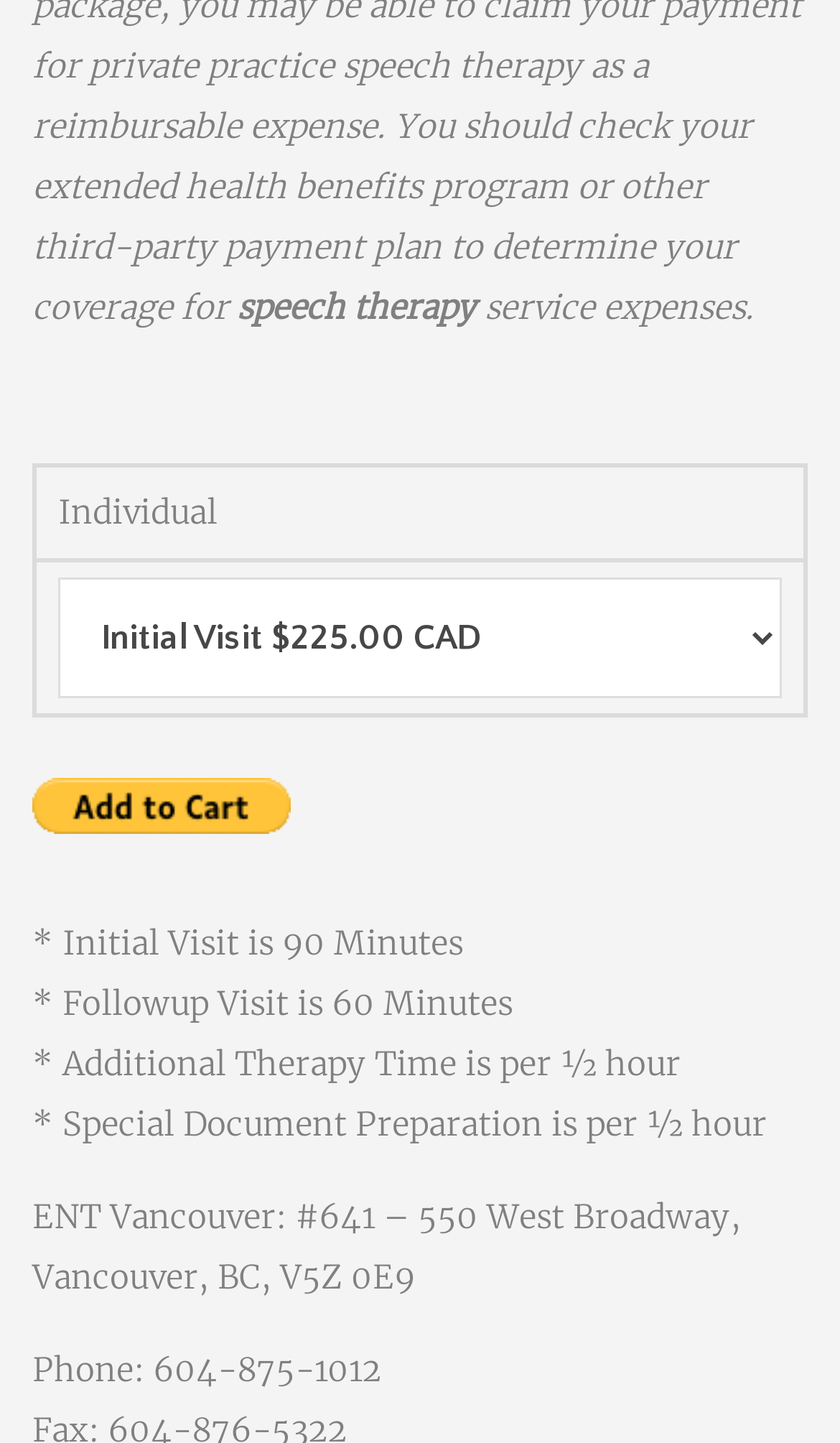Use a single word or phrase to answer the question: What is the address of ENT Vancouver?

#641 – 550 West Broadway